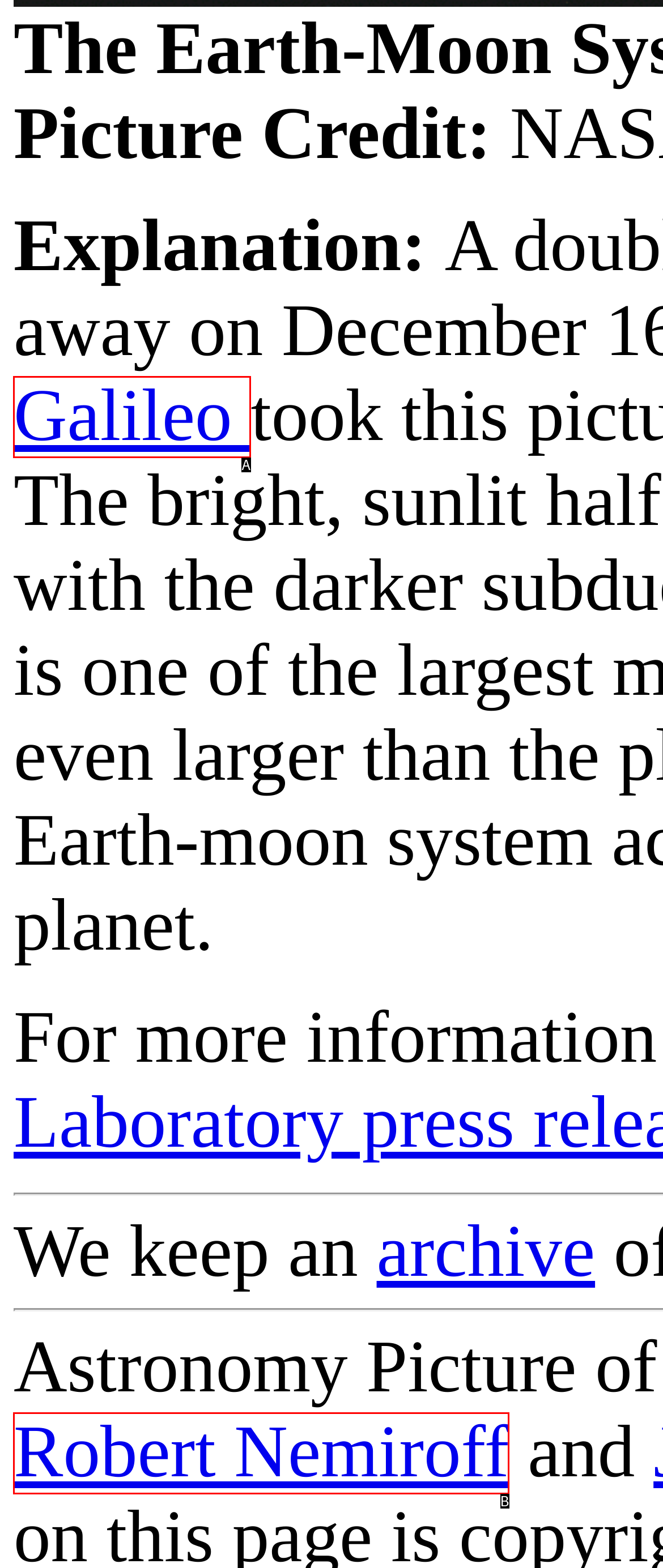Choose the letter that best represents the description: Robert Nemiroff. Answer with the letter of the selected choice directly.

B